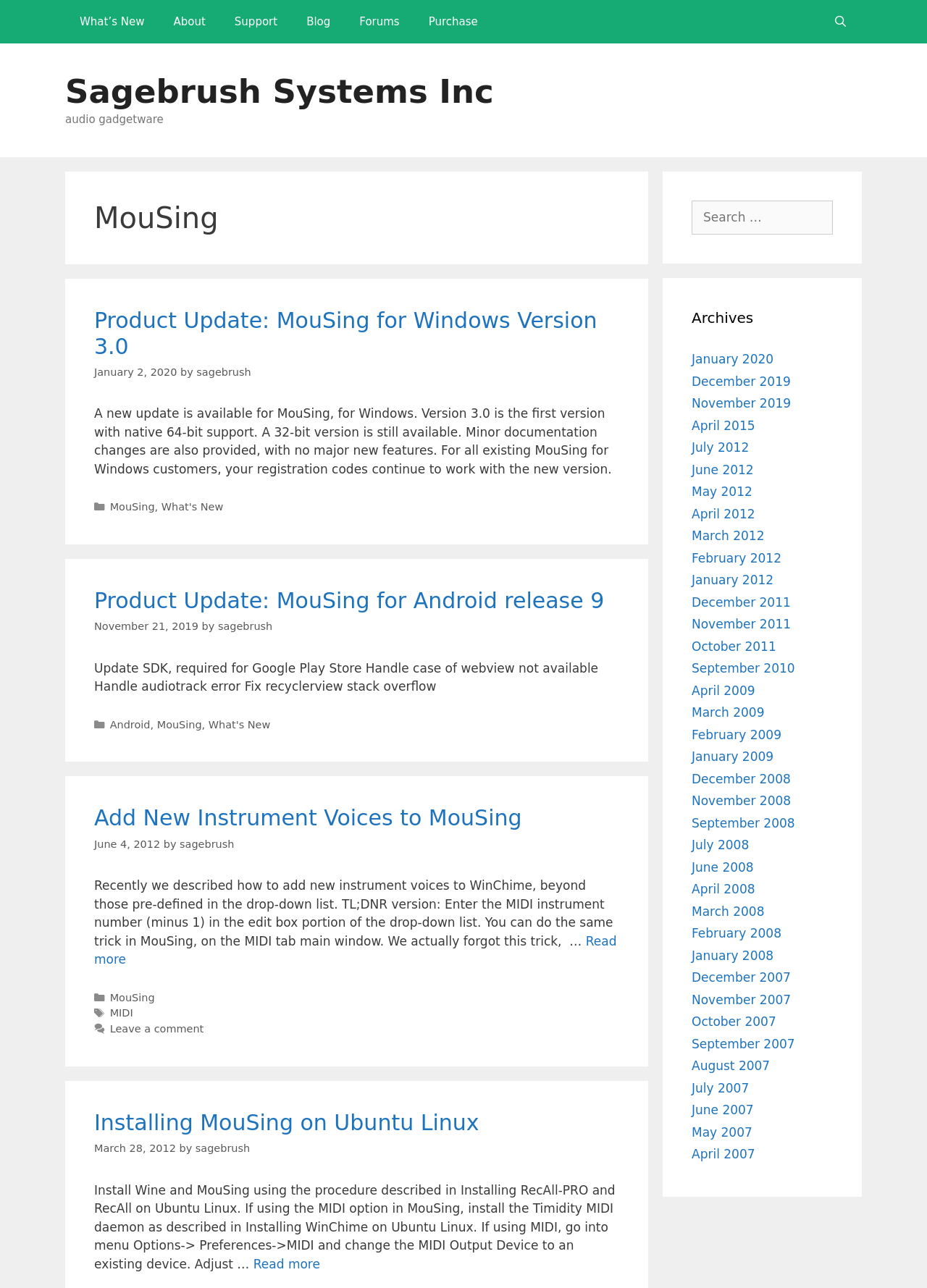Ascertain the bounding box coordinates for the UI element detailed here: "July 2007". The coordinates should be provided as [left, top, right, bottom] with each value being a float between 0 and 1.

[0.746, 0.839, 0.808, 0.85]